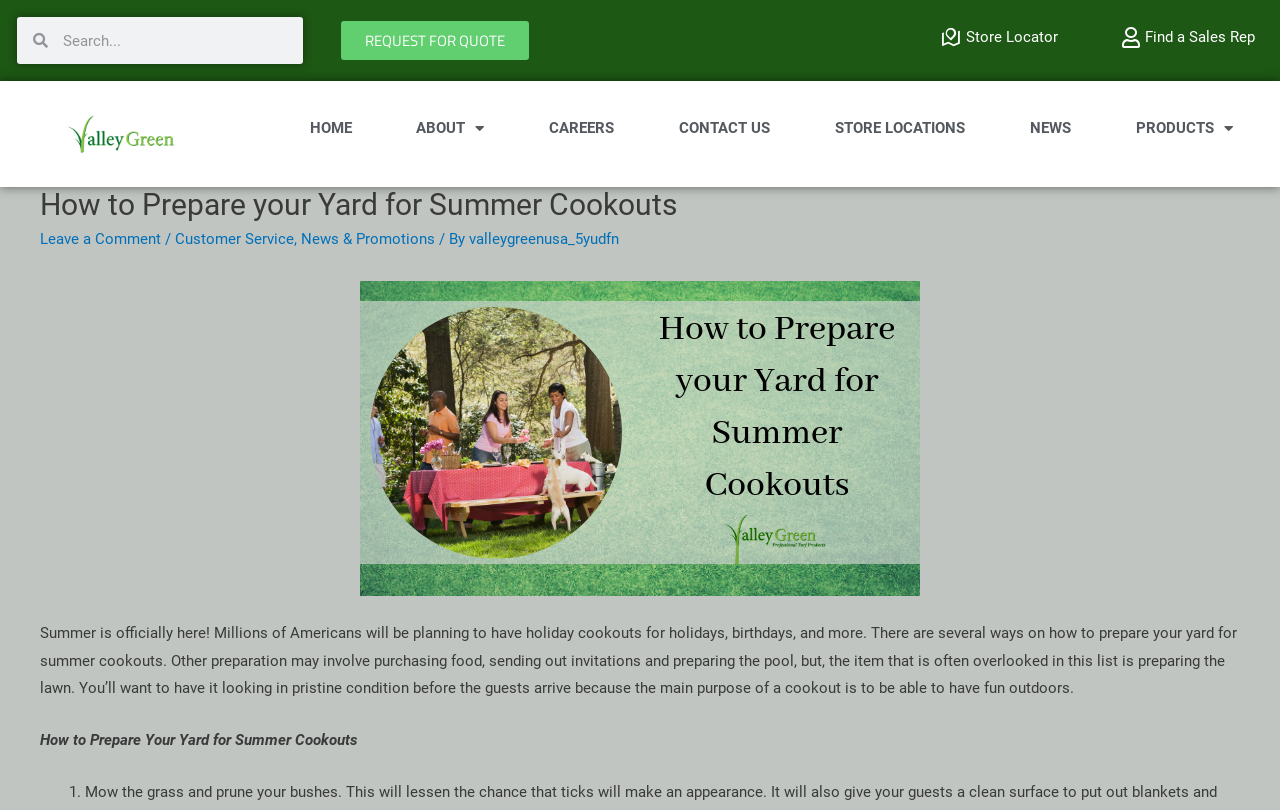What is the purpose of a cookout?
By examining the image, provide a one-word or phrase answer.

To have fun outdoors